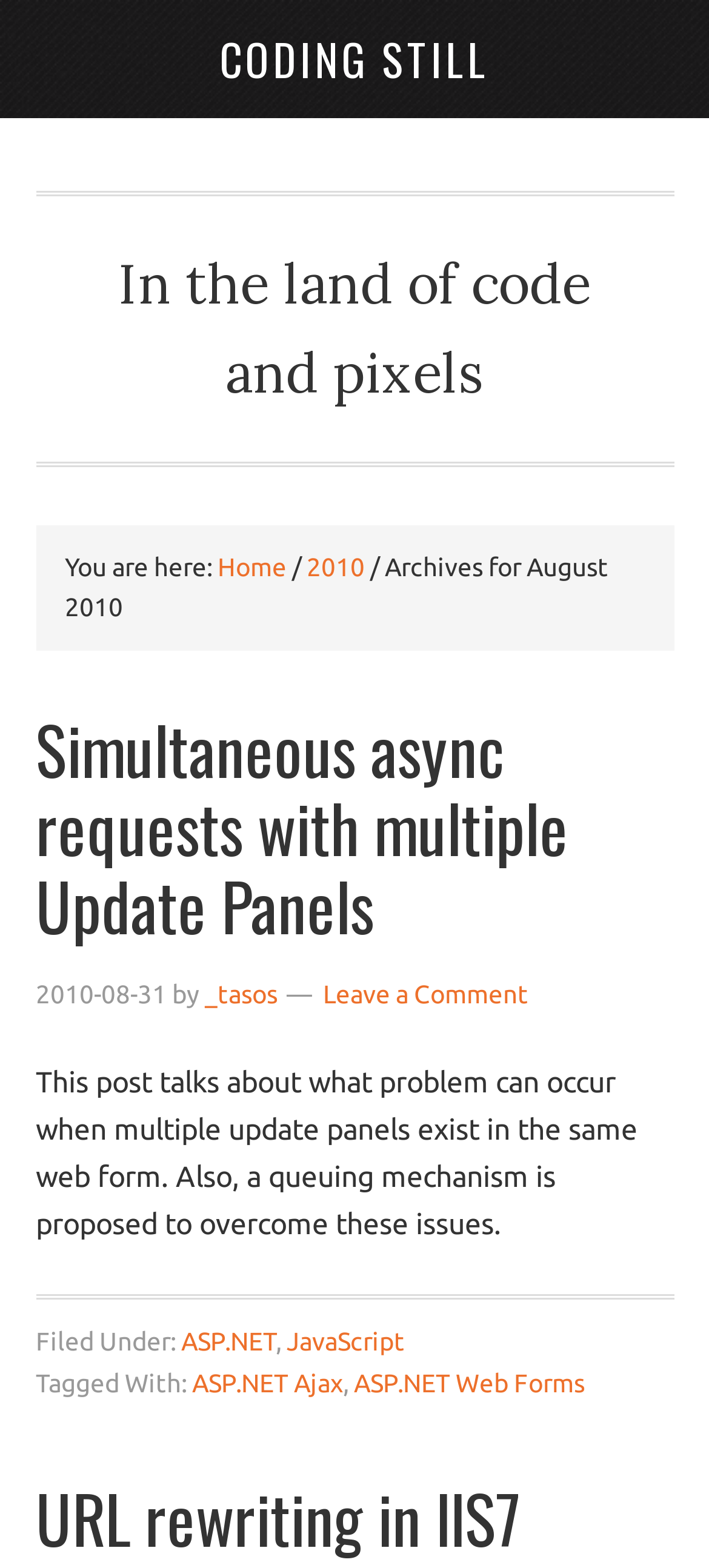Based on the element description: "2010", identify the UI element and provide its bounding box coordinates. Use four float numbers between 0 and 1, [left, top, right, bottom].

[0.432, 0.352, 0.514, 0.37]